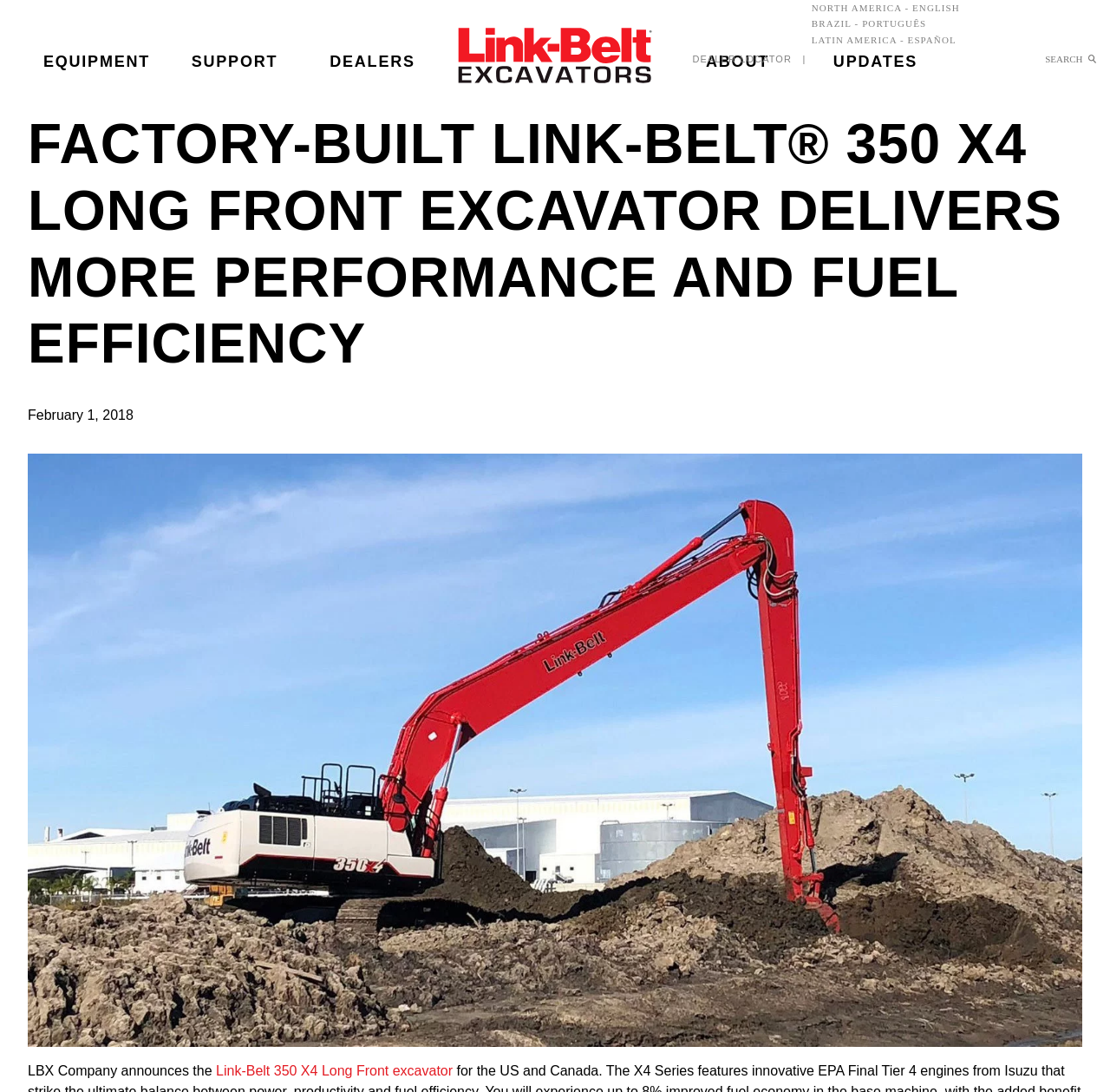From the given element description: "parent_node: Search name="s" placeholder="Search"", find the bounding box for the UI element. Provide the coordinates as four float numbers between 0 and 1, in the order [left, top, right, bottom].

[0.87, 0.046, 0.977, 0.062]